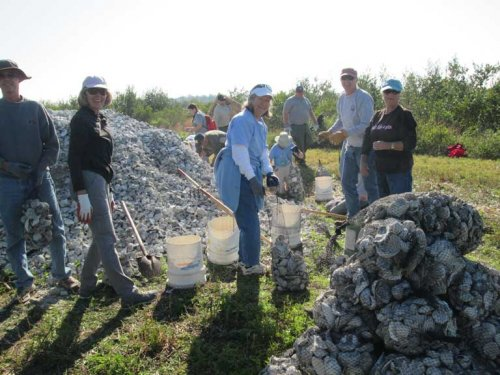What is the positive impact of the GCORR Program on biodiversity?
Provide a thorough and detailed answer to the question.

The GCORR Program not only helps improve water quality but also supports biodiversity by nurturing native oyster populations, which is essential for maintaining a healthy marine ecosystem.